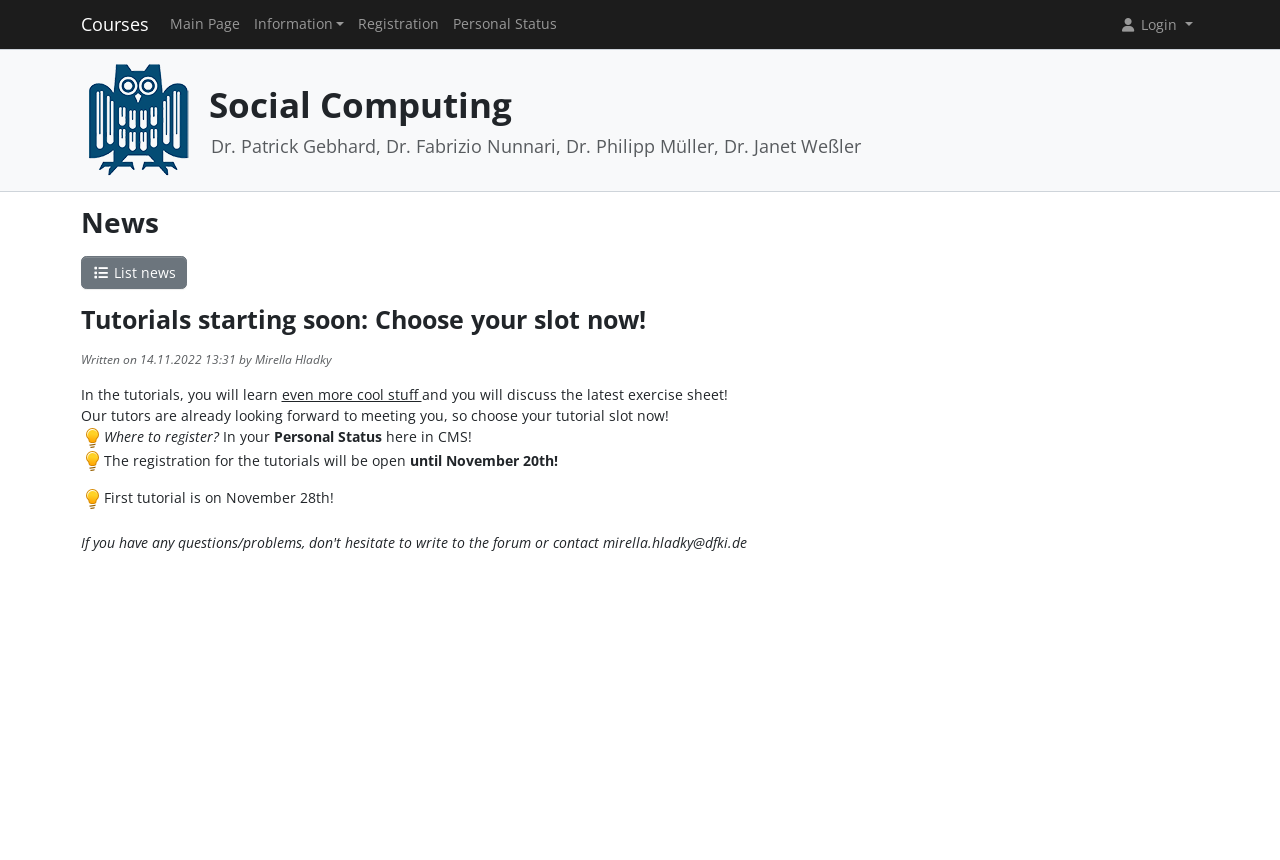Where can I register for the tutorials?
Make sure to answer the question with a detailed and comprehensive explanation.

The registration location can be found in the series of StaticText elements starting with 'Where to register?' and ending with 'here in CMS!' which are located at [0.081, 0.496, 0.368, 0.518] coordinates.